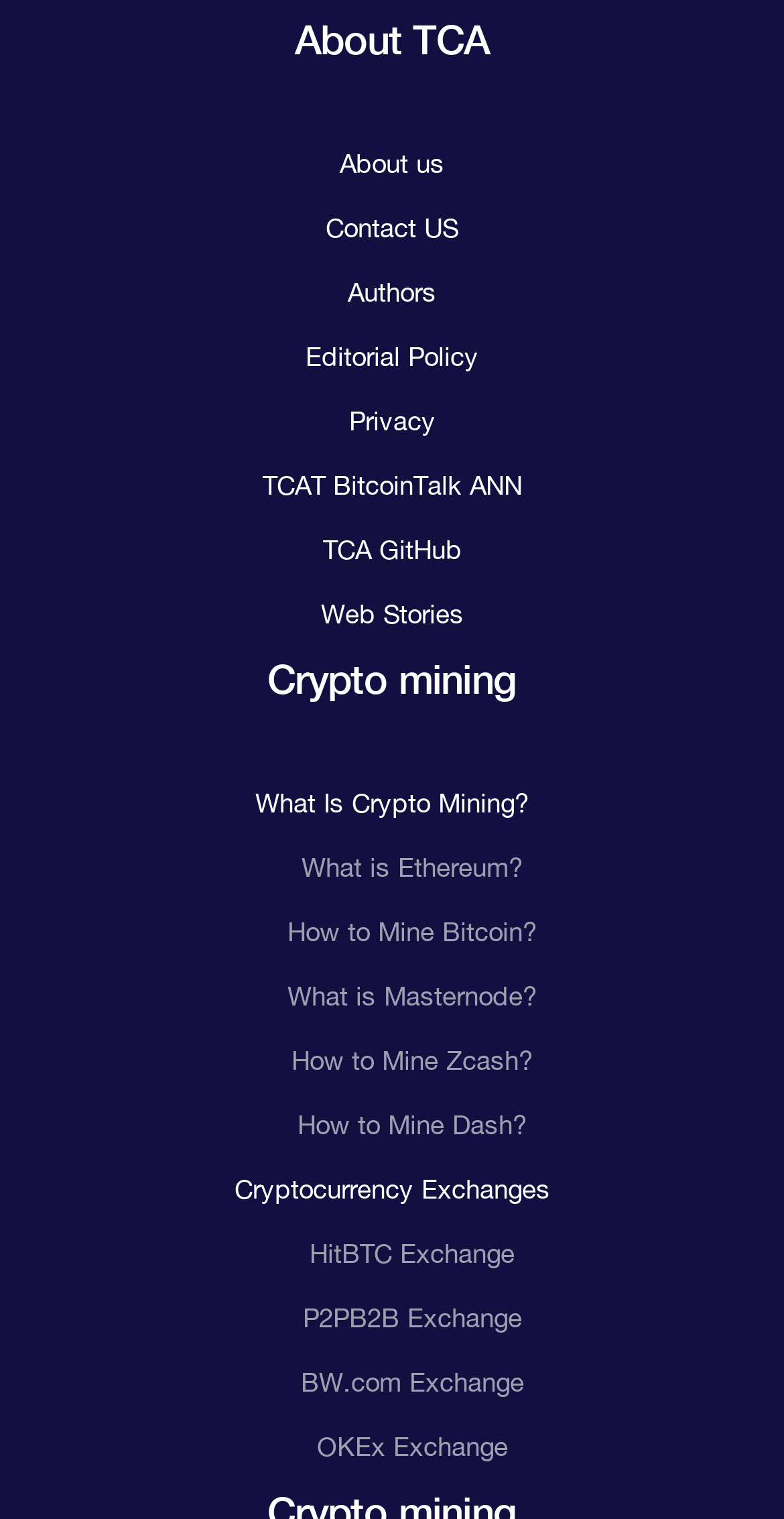Identify the bounding box coordinates of the region that needs to be clicked to carry out this instruction: "Read about What Is Crypto Mining?". Provide these coordinates as four float numbers ranging from 0 to 1, i.e., [left, top, right, bottom].

[0.326, 0.518, 0.674, 0.538]